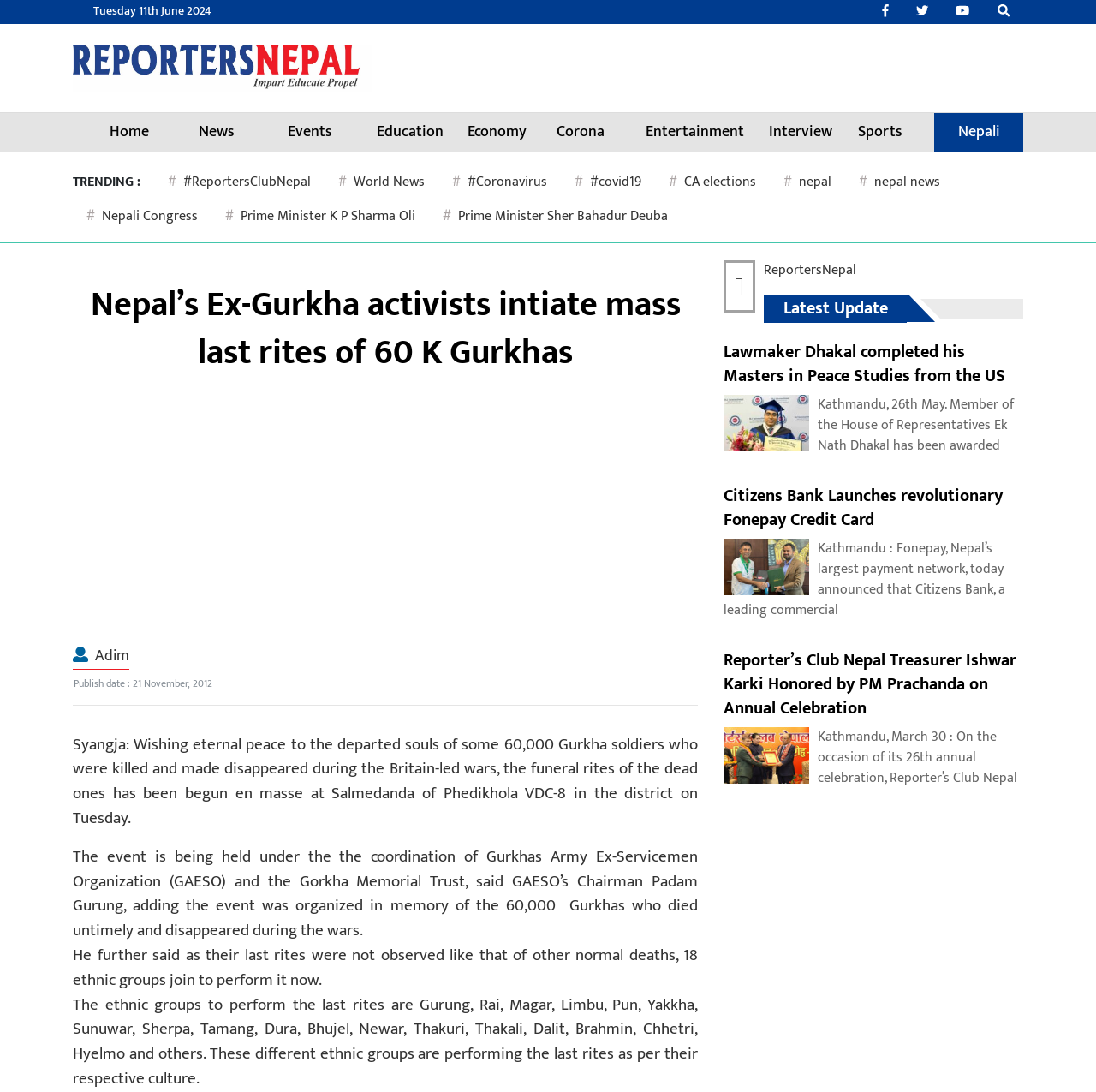Identify the bounding box coordinates for the region to click in order to carry out this instruction: "Browse archives". Provide the coordinates using four float numbers between 0 and 1, formatted as [left, top, right, bottom].

None